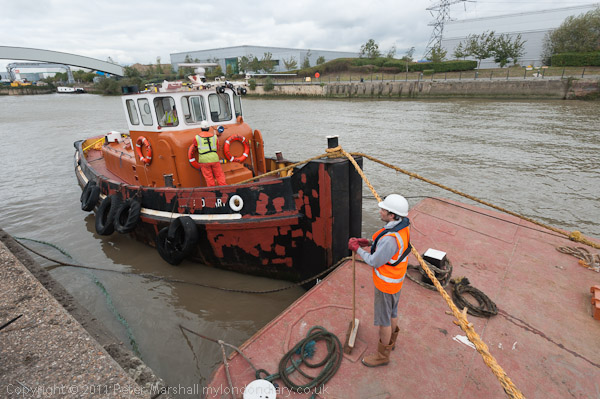Answer the question using only one word or a concise phrase: What is the dock worker wearing?

Hard hat and vest